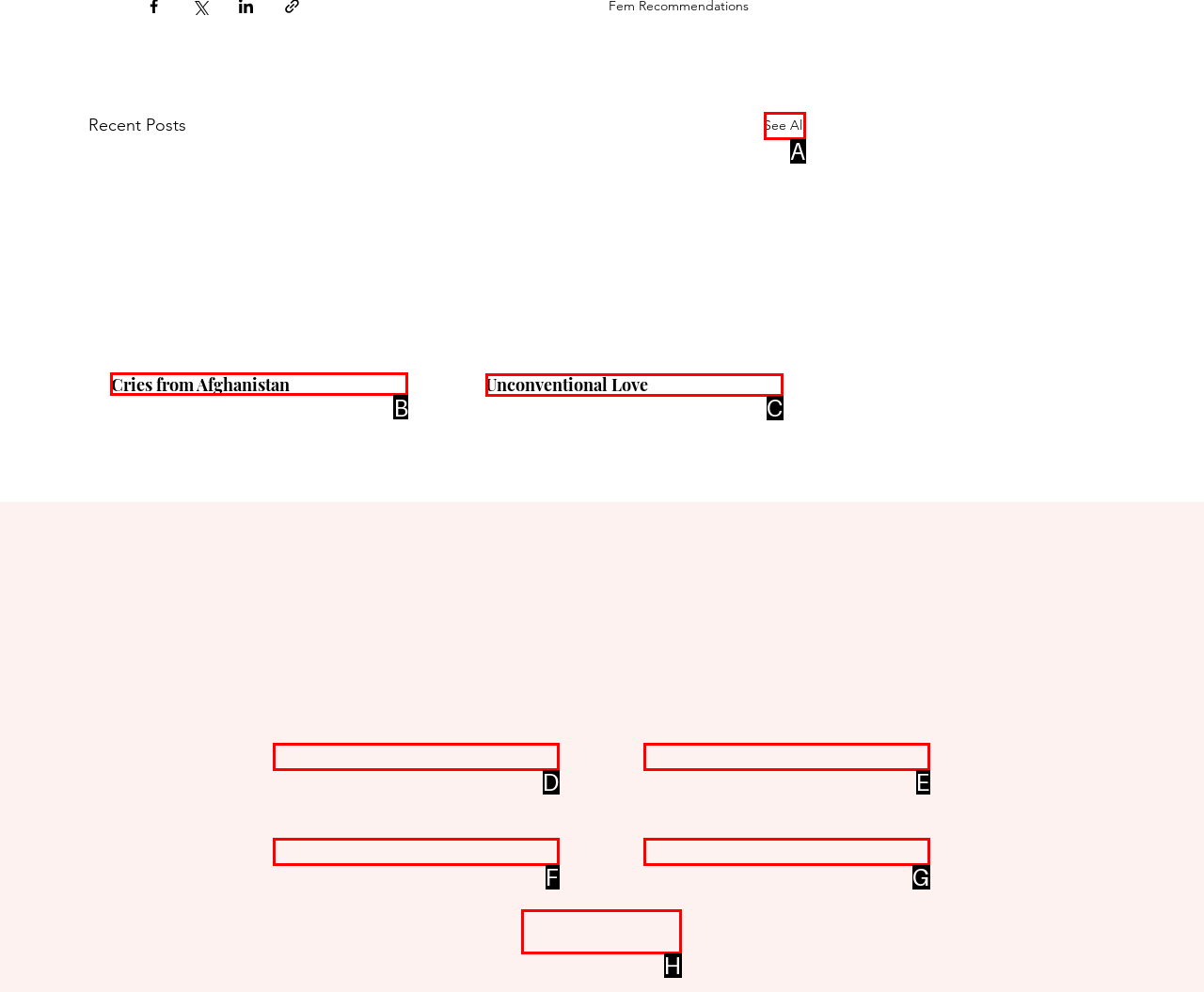Identify the correct UI element to click for the following task: Click on the 'Cries from Afghanistan' link Choose the option's letter based on the given choices.

B